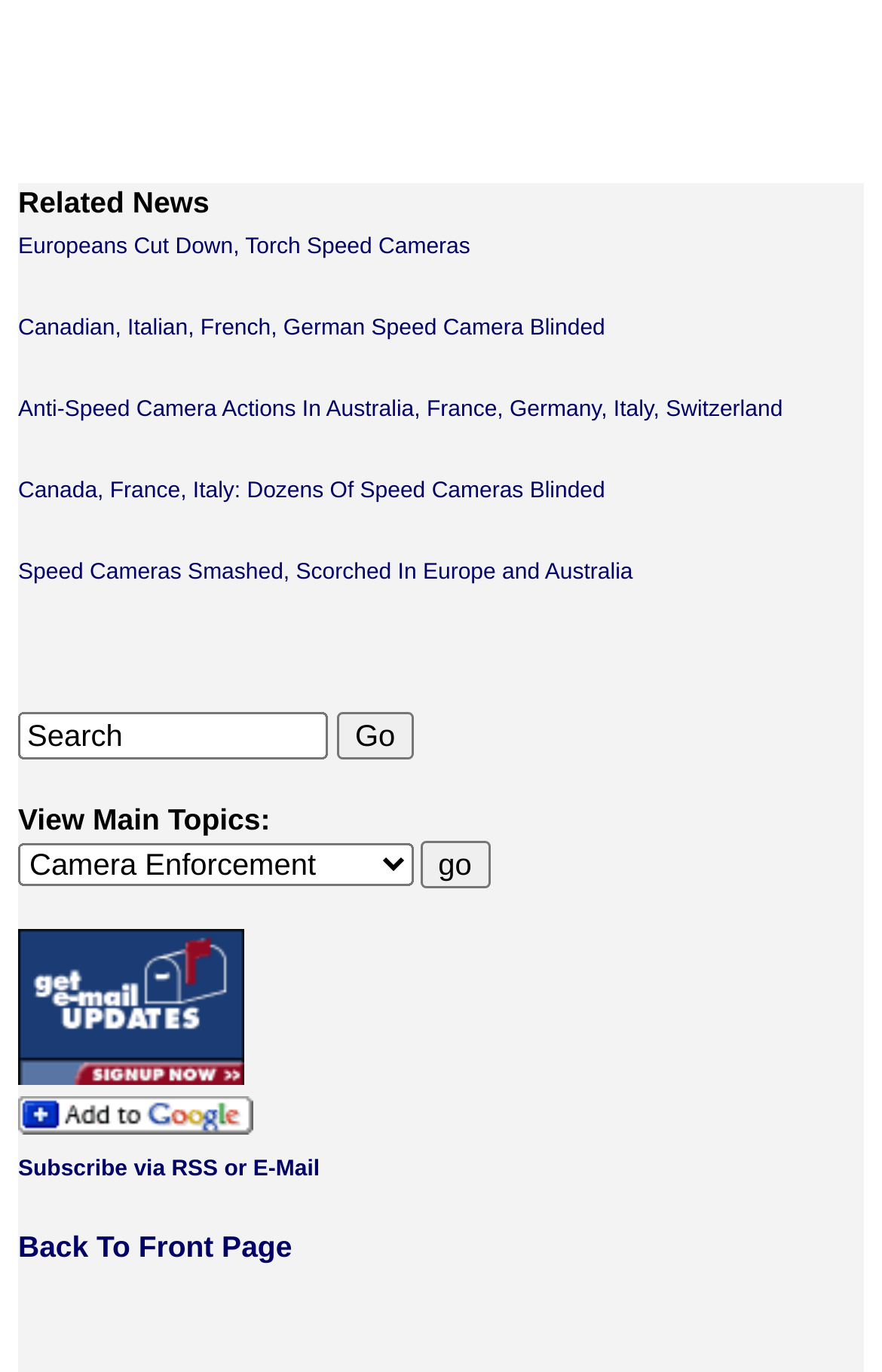Please specify the bounding box coordinates of the clickable region necessary for completing the following instruction: "Select a main topic". The coordinates must consist of four float numbers between 0 and 1, i.e., [left, top, right, bottom].

[0.021, 0.614, 0.469, 0.646]